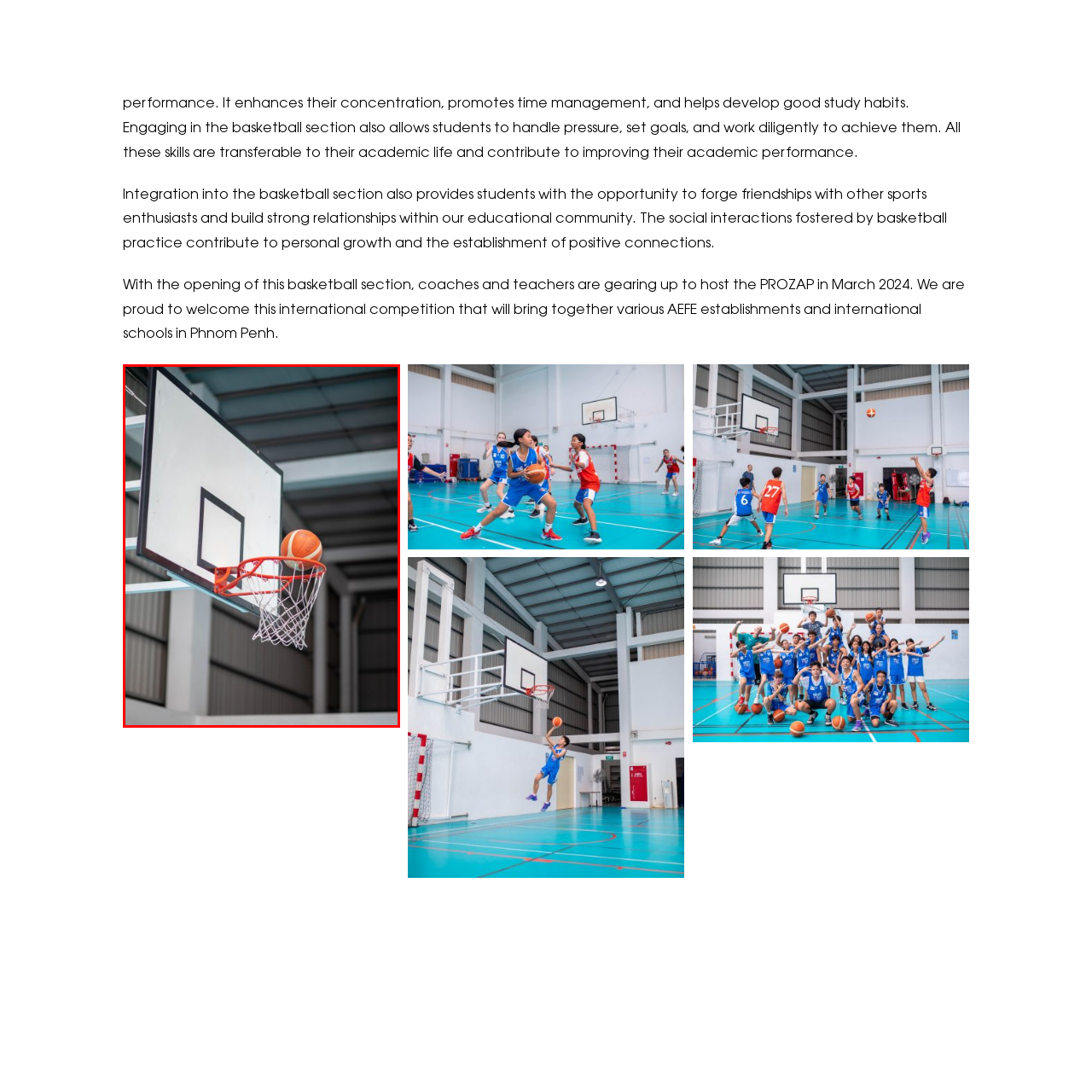What type of building is in the background?
Please examine the image within the red bounding box and provide a comprehensive answer based on the visual details you observe.

The caption describes the background as a spacious indoor gymnasium, characterized by high ceilings and metal beams, which suggests a large, enclosed space designed for athletic activities.